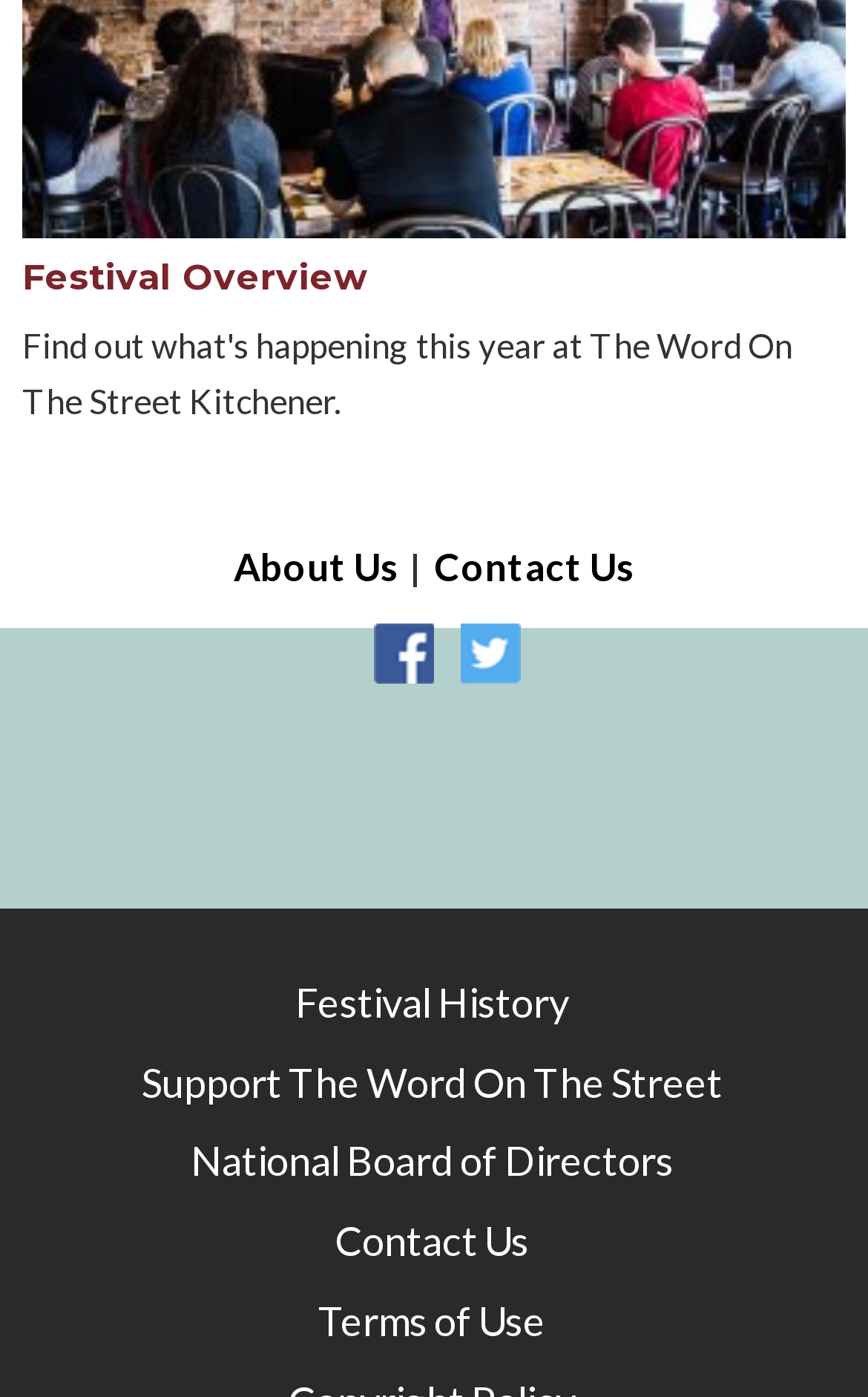Please specify the bounding box coordinates in the format (top-left x, top-left y, bottom-right x, bottom-right y), with values ranging from 0 to 1. Identify the bounding box for the UI component described as follows: Short name

None